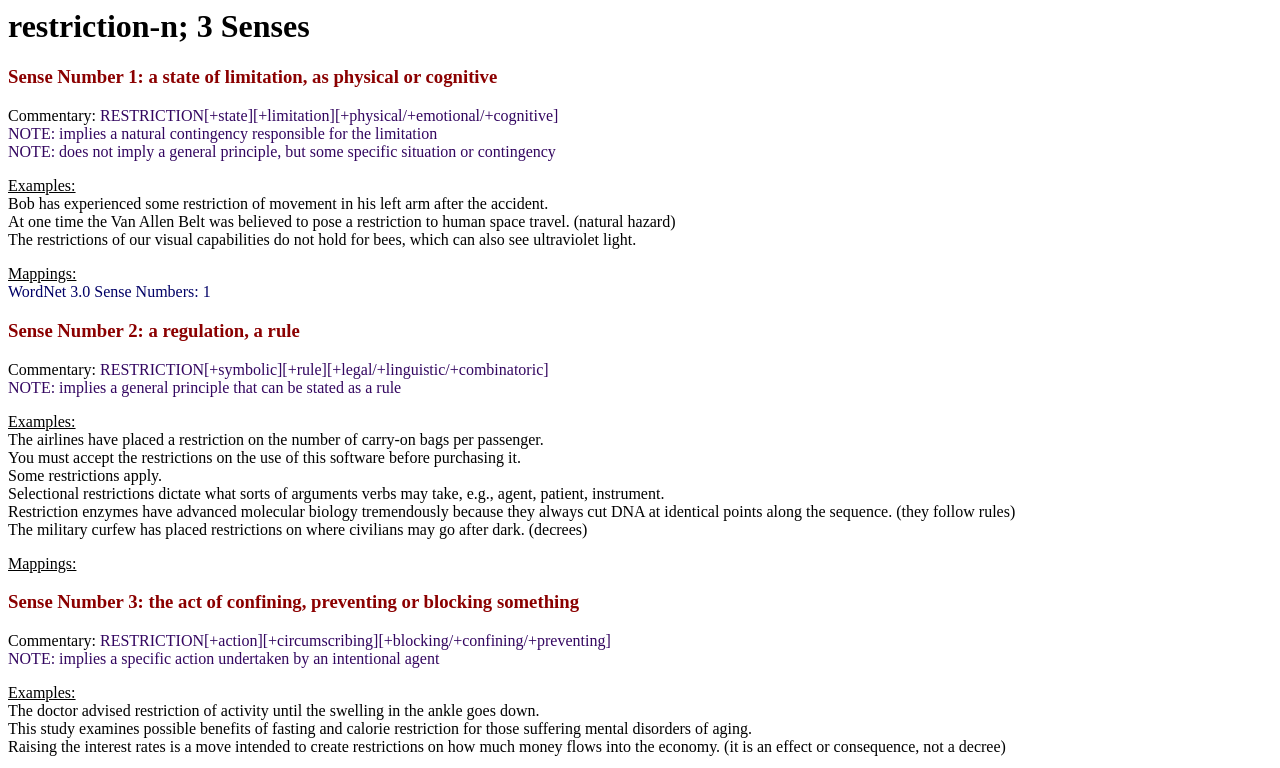What is the difference between Sense 1 and Sense 2 of 'restriction'?
Could you give a comprehensive explanation in response to this question?

According to the webpage, Sense 1 of 'restriction' refers to a state of limitation, as physical or cognitive, whereas Sense 2 refers to a regulation, a rule. This distinction is evident from the different commentaries and examples provided for each sense, with Sense 1 focusing on physical or cognitive limitations and Sense 2 focusing on symbolic rules or regulations.